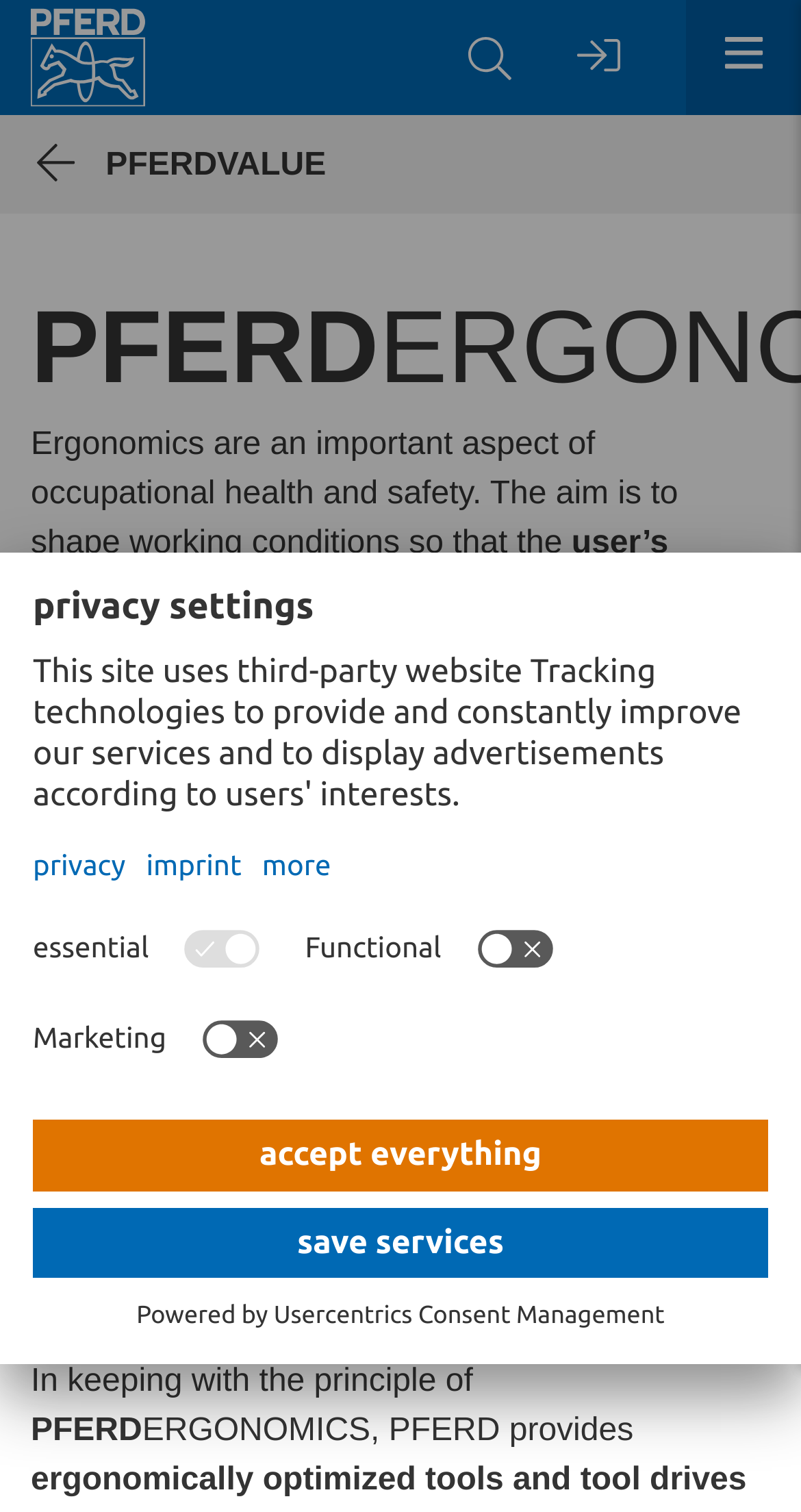Determine the bounding box coordinates of the clickable region to execute the instruction: "Search on this site". The coordinates should be four float numbers between 0 and 1, denoted as [left, top, right, bottom].

None